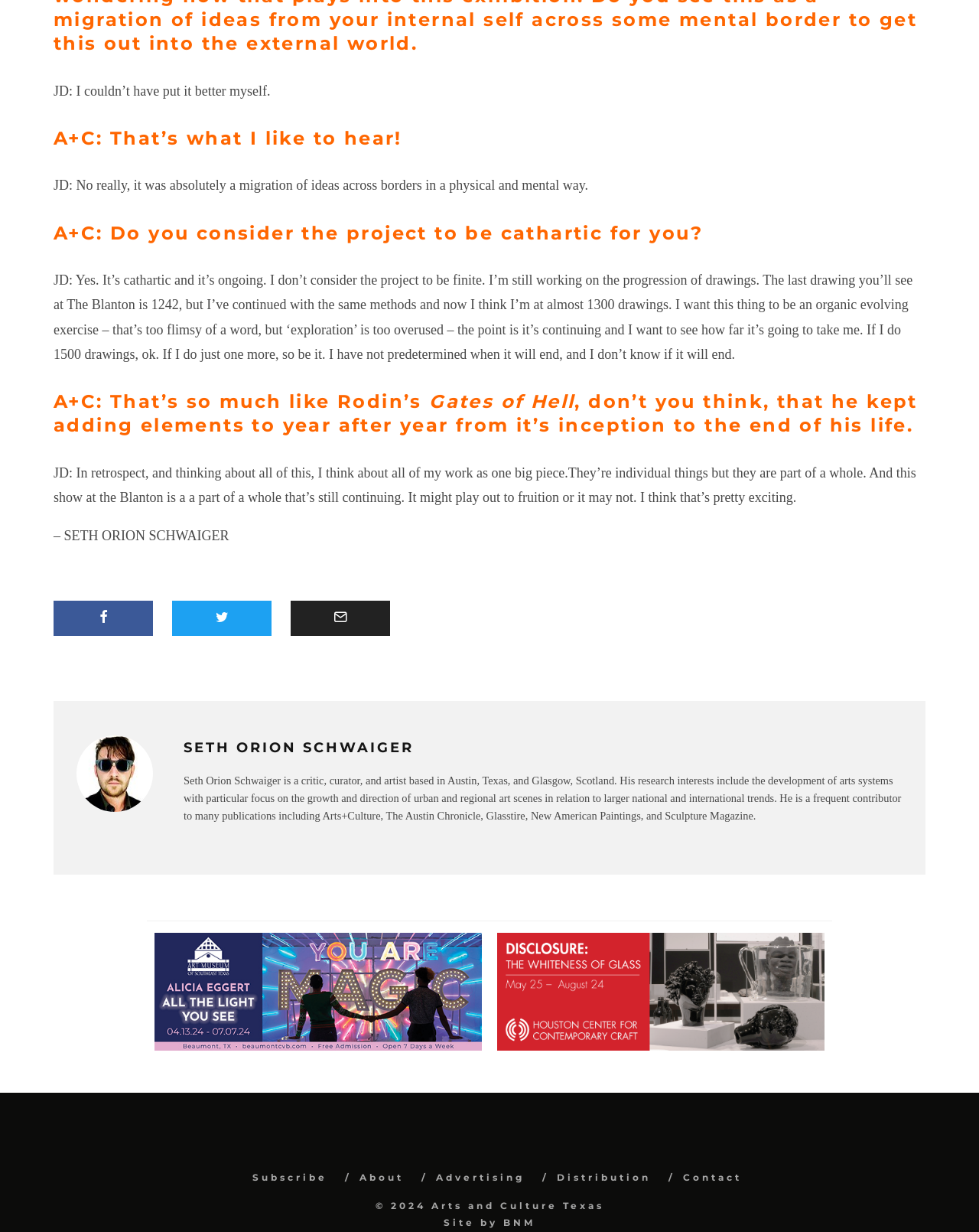Please locate the bounding box coordinates of the element's region that needs to be clicked to follow the instruction: "Check the footer links". The bounding box coordinates should be provided as four float numbers between 0 and 1, i.e., [left, top, right, bottom].

[0.055, 0.487, 0.156, 0.516]